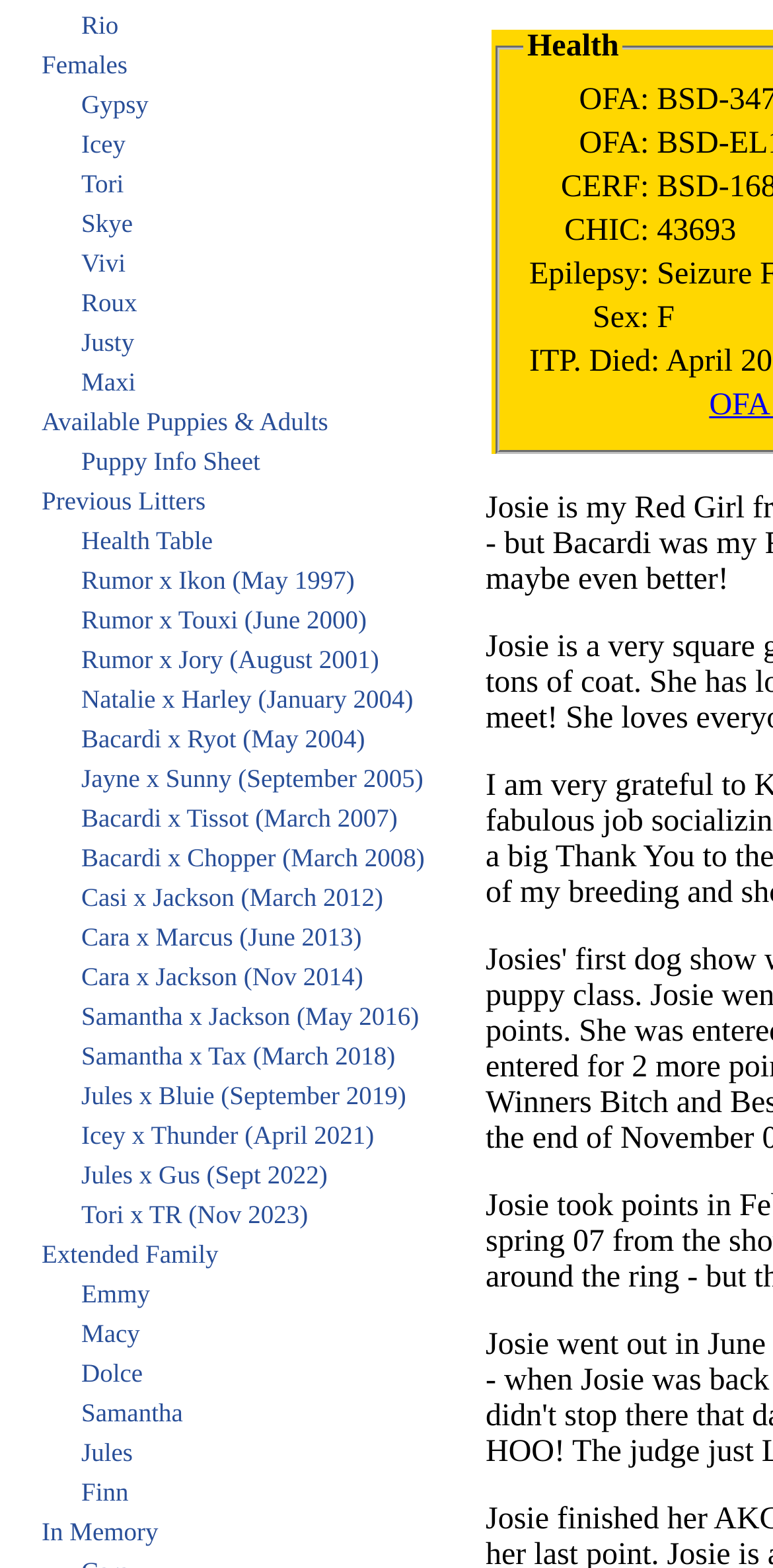Could you indicate the bounding box coordinates of the region to click in order to complete this instruction: "Check 'OFA:' information".

[0.682, 0.051, 0.842, 0.077]